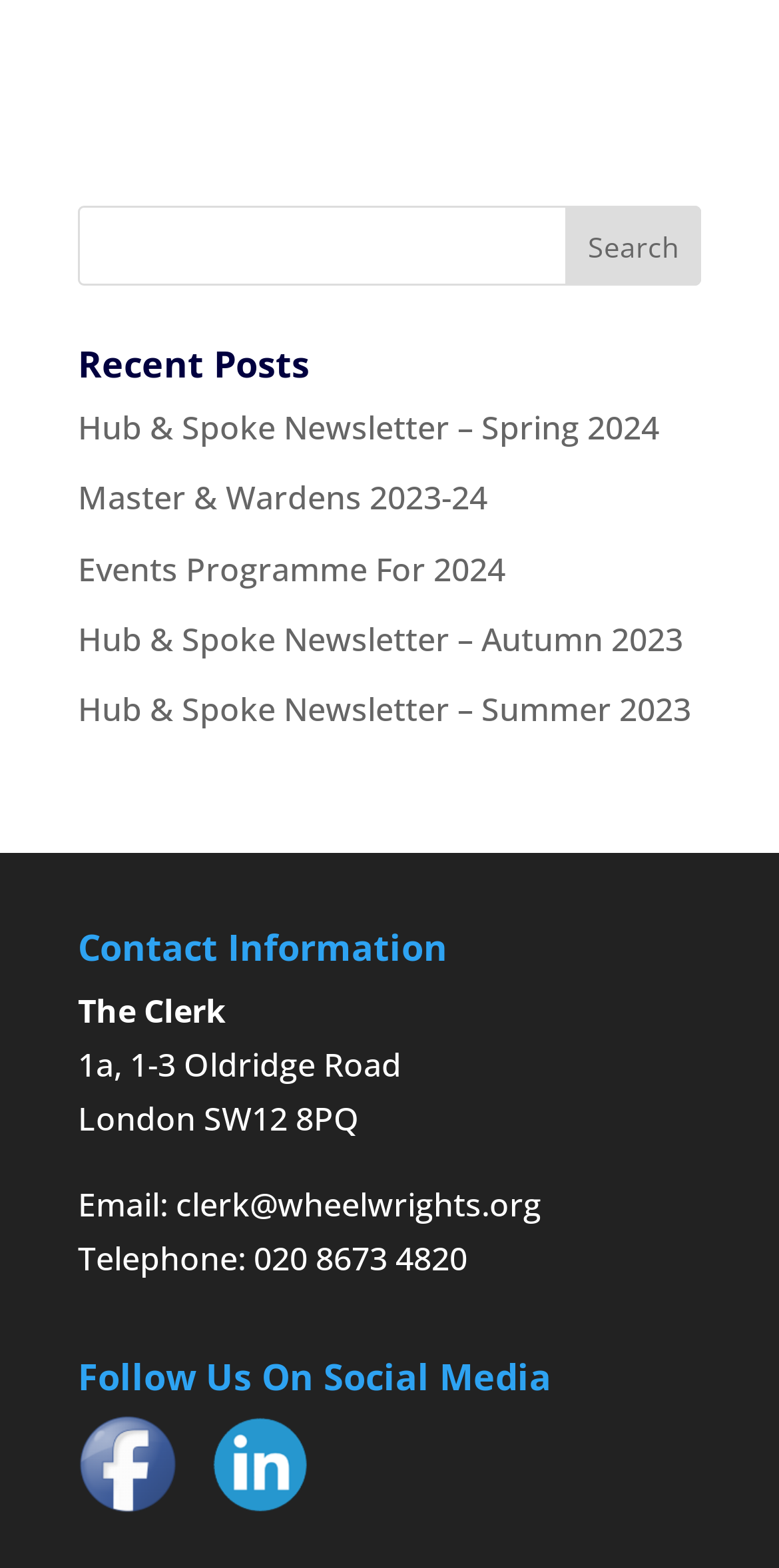Please identify the coordinates of the bounding box for the clickable region that will accomplish this instruction: "Follow on Facebook".

[0.1, 0.944, 0.269, 0.972]